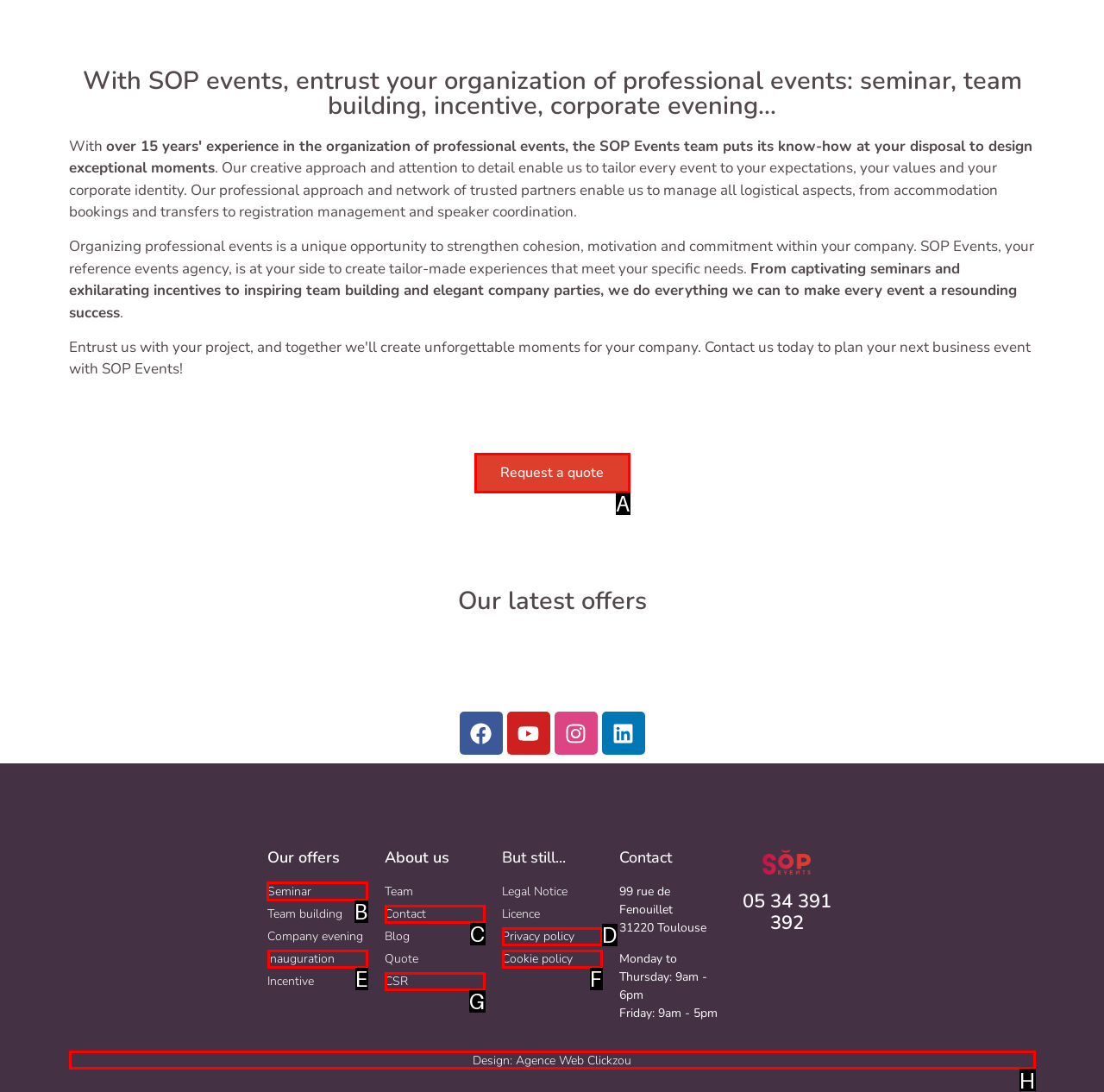For the task: Explore seminar offers, tell me the letter of the option you should click. Answer with the letter alone.

B